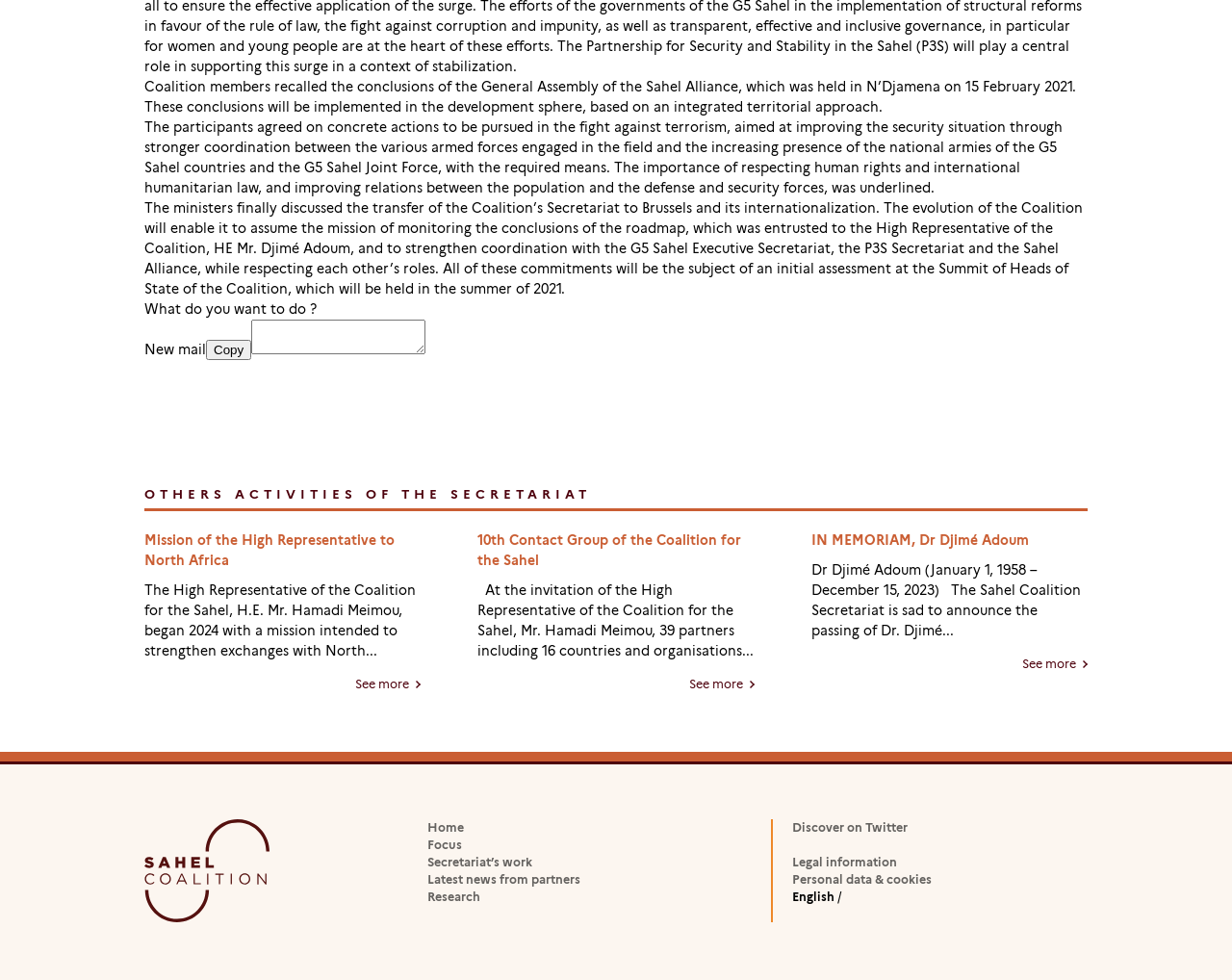What is the role of the High Representative? Based on the screenshot, please respond with a single word or phrase.

Monitoring roadmap conclusions